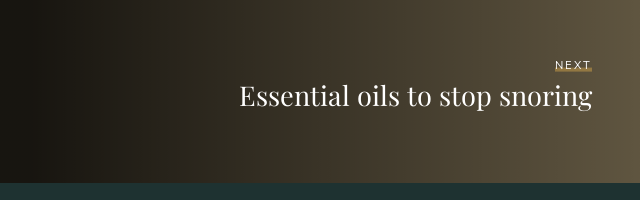What is the purpose of the 'NEXT' button?
Answer the question with a single word or phrase, referring to the image.

Link to further content